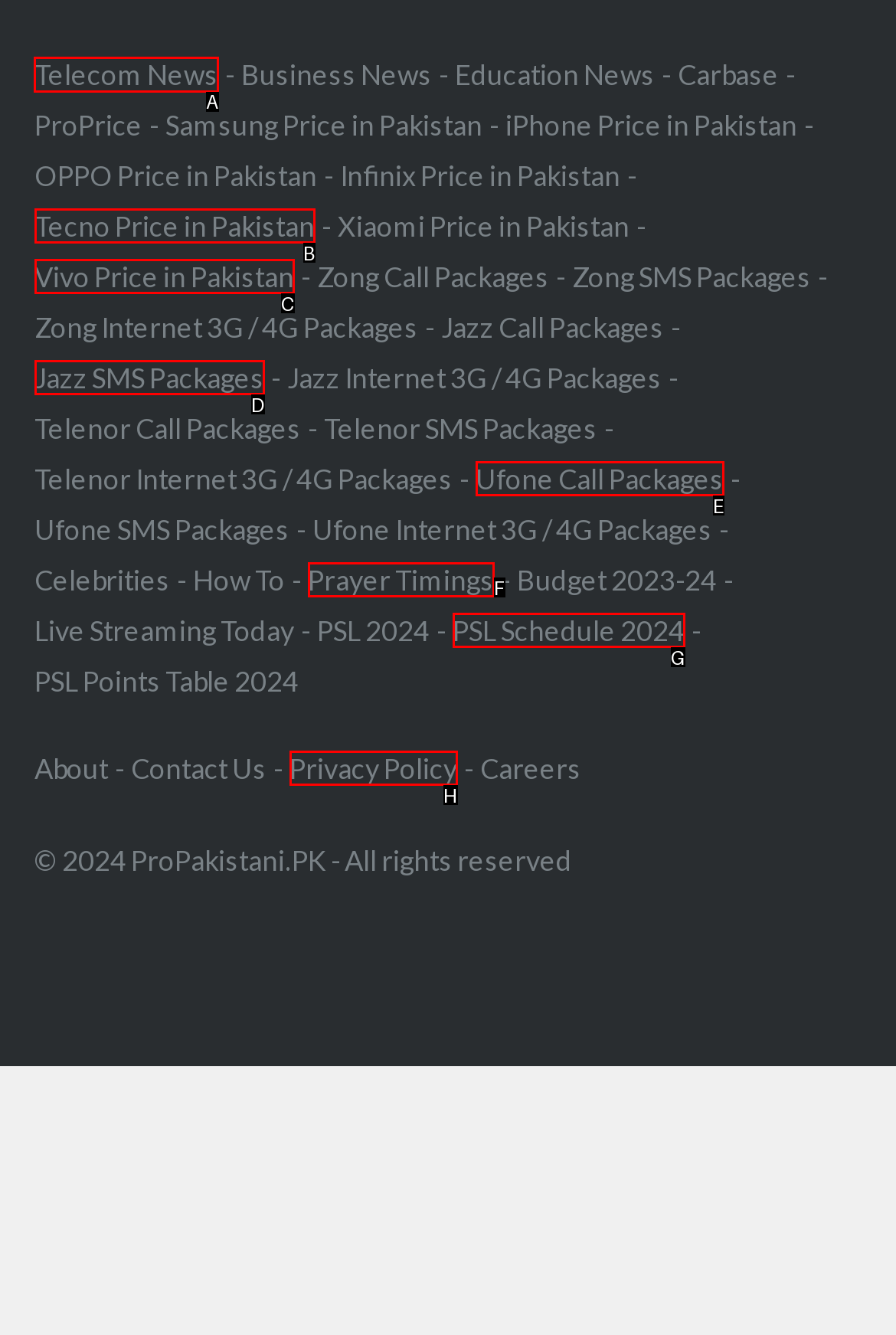Provide the letter of the HTML element that you need to click on to perform the task: Click on Telecom News.
Answer with the letter corresponding to the correct option.

A